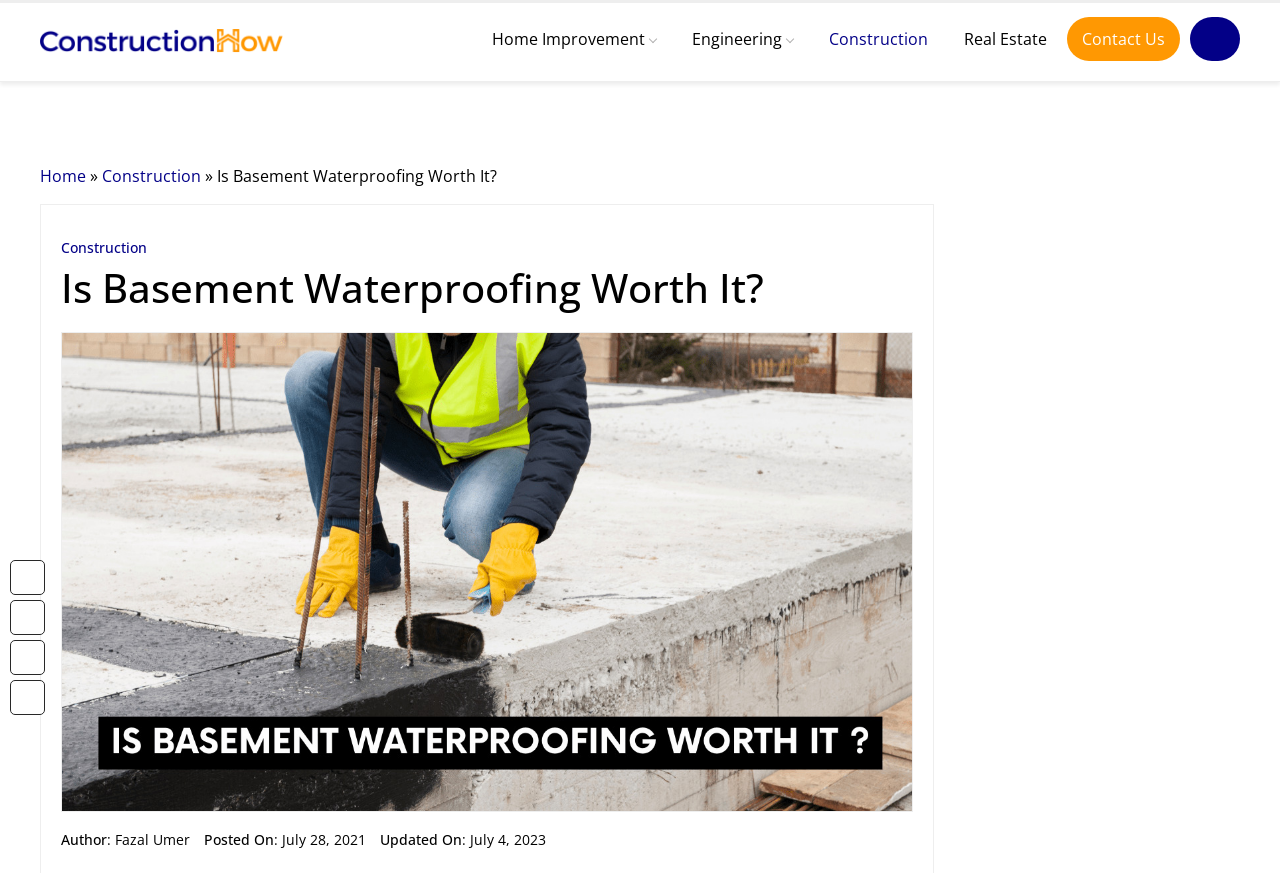Generate a comprehensive caption for the webpage you are viewing.

The webpage is about basement waterproofing, with a focus on whether it's a worthwhile investment. At the top, there is a header section with a logo on the left and a search button on the right. Below the logo, there are five navigation links: Home Improvement, Engineering, Construction, Real Estate, and Contact Us.

Below the header section, there is a navigation bar with breadcrumbs, showing the path from the home page to the current page, "Is Basement Waterproofing Worth It?" under the Construction category.

The main content of the page starts with a heading that matches the page title, followed by a large image related to basement waterproofing. Below the image, there is information about the author, Fazal Umer, and the dates the article was posted and updated.

The rest of the page is not explicitly described in the accessibility tree, but based on the meta description, it likely contains content discussing the importance of basement waterproofing, the potential consequences of not doing so (such as mildew growth and respiratory problems), and possibly some tips or advice on how to waterproof a basement.